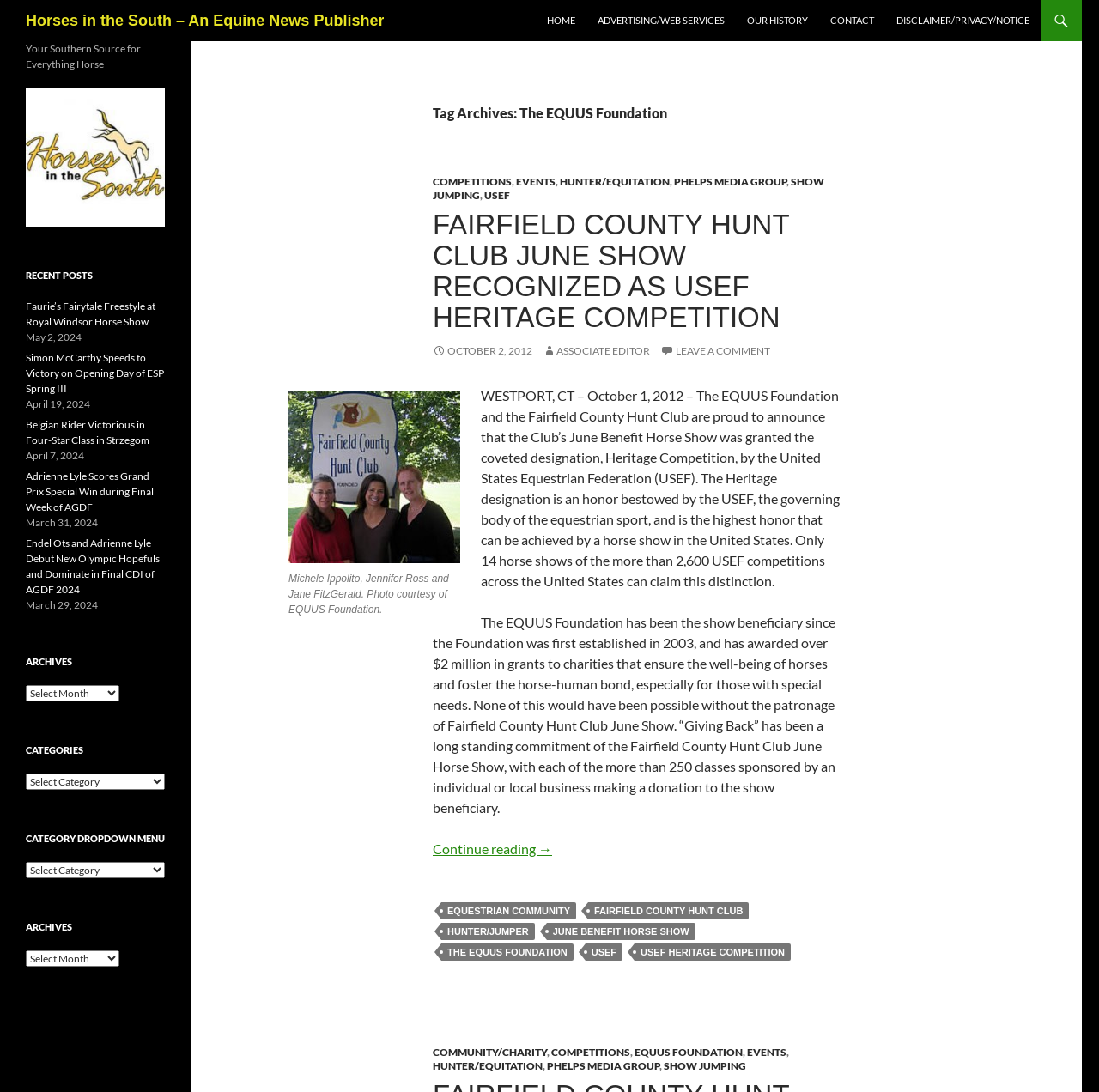Please identify the bounding box coordinates of the element's region that needs to be clicked to fulfill the following instruction: "Select a category". The bounding box coordinates should consist of four float numbers between 0 and 1, i.e., [left, top, right, bottom].

[0.023, 0.708, 0.15, 0.723]